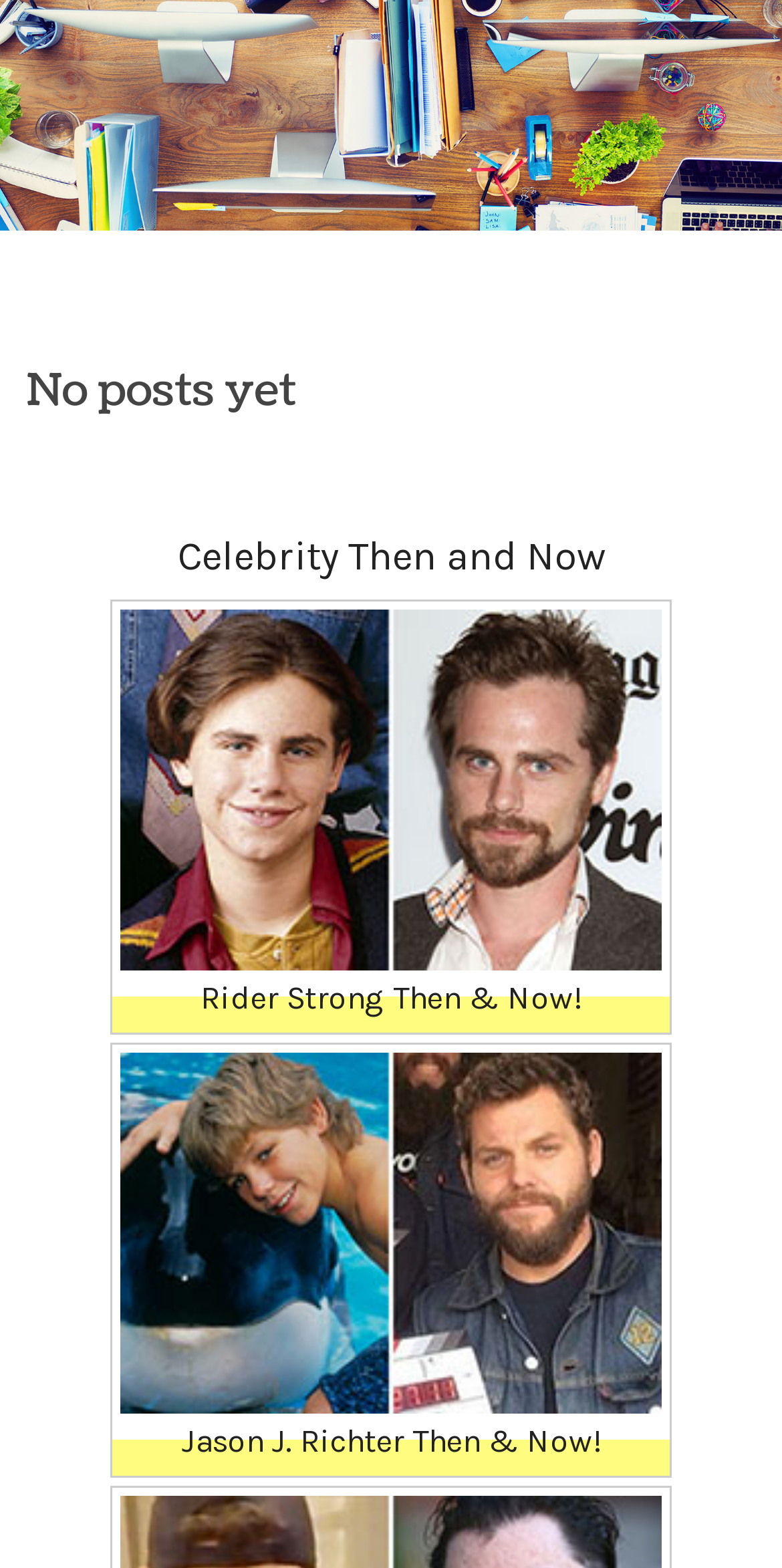Can you give a detailed response to the following question using the information from the image? What is the purpose of the 'Skip to content' link?

The 'Skip to content' link is likely used to allow users to bypass the navigation menu and jump directly to the main content of the webpage, making it easier for users with disabilities to access the content.